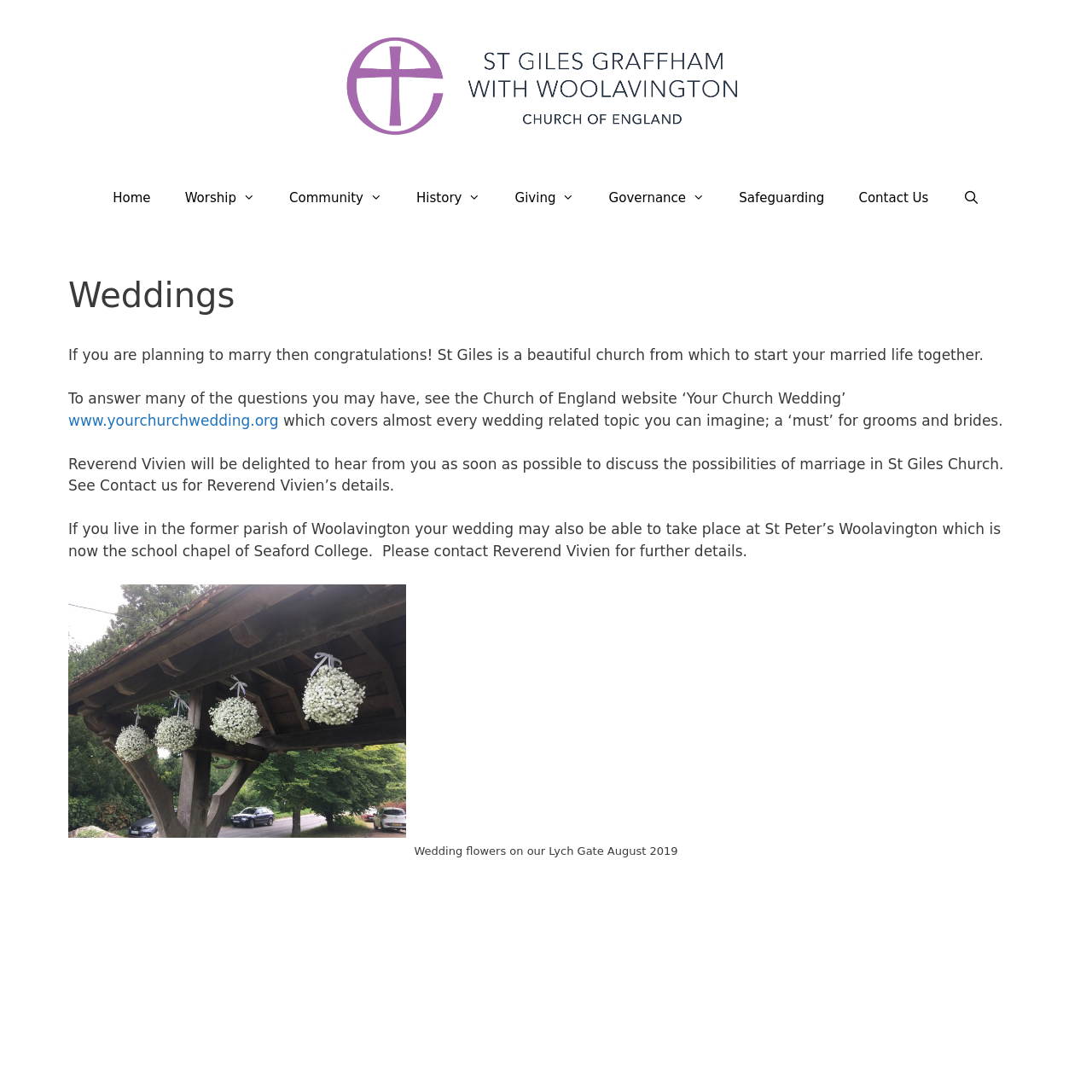Please identify the bounding box coordinates of the region to click in order to complete the task: "Check the website's copyright information". The coordinates must be four float numbers between 0 and 1, specified as [left, top, right, bottom].

[0.288, 0.862, 0.553, 0.876]